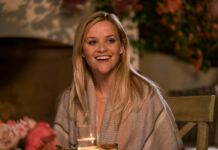What is the atmosphere of the environment?
Please answer the question with a detailed and comprehensive explanation.

The caption uses words like 'warmly lit', 'intimate', and 'cozy' to describe the environment, which collectively convey a sense of warmth and invitation, making the atmosphere feel comfortable and welcoming.